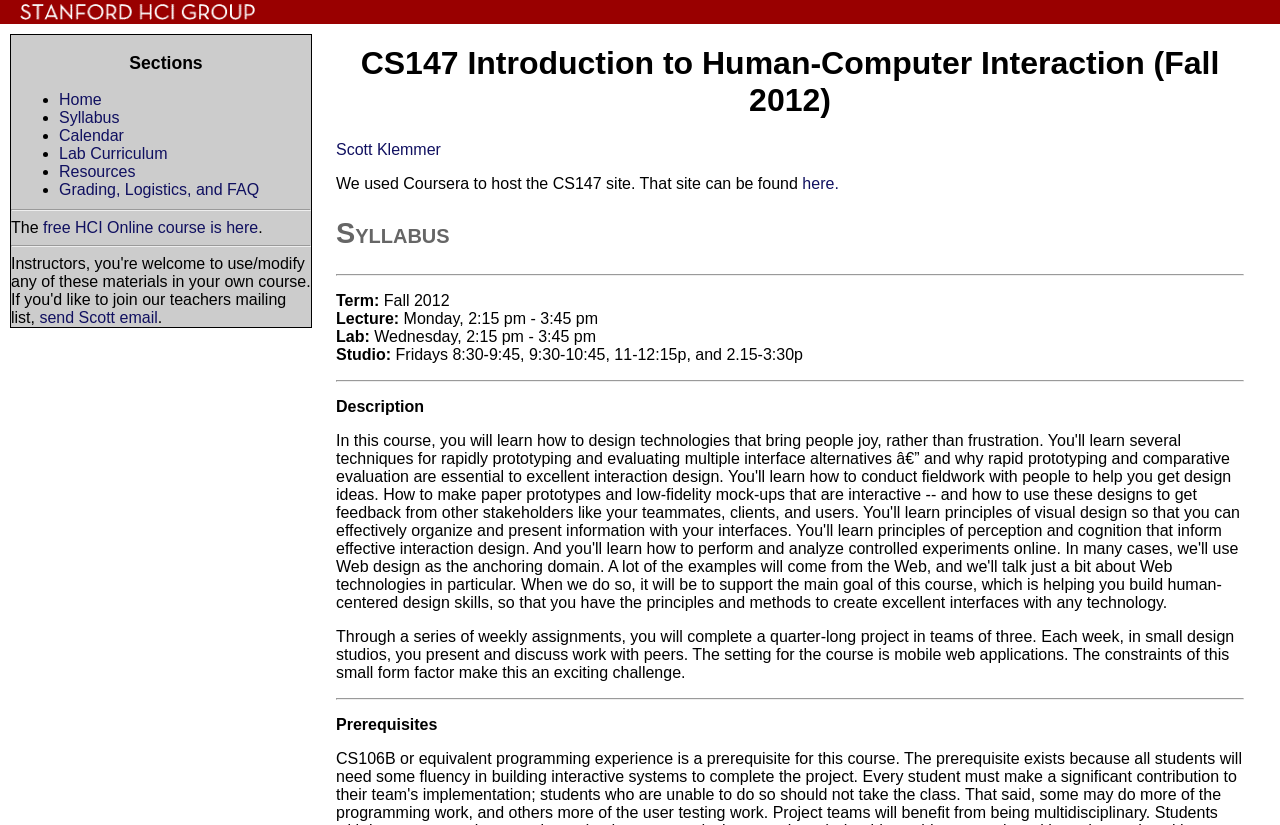Provide your answer to the question using just one word or phrase: What is the instructor's name?

Scott Klemmer